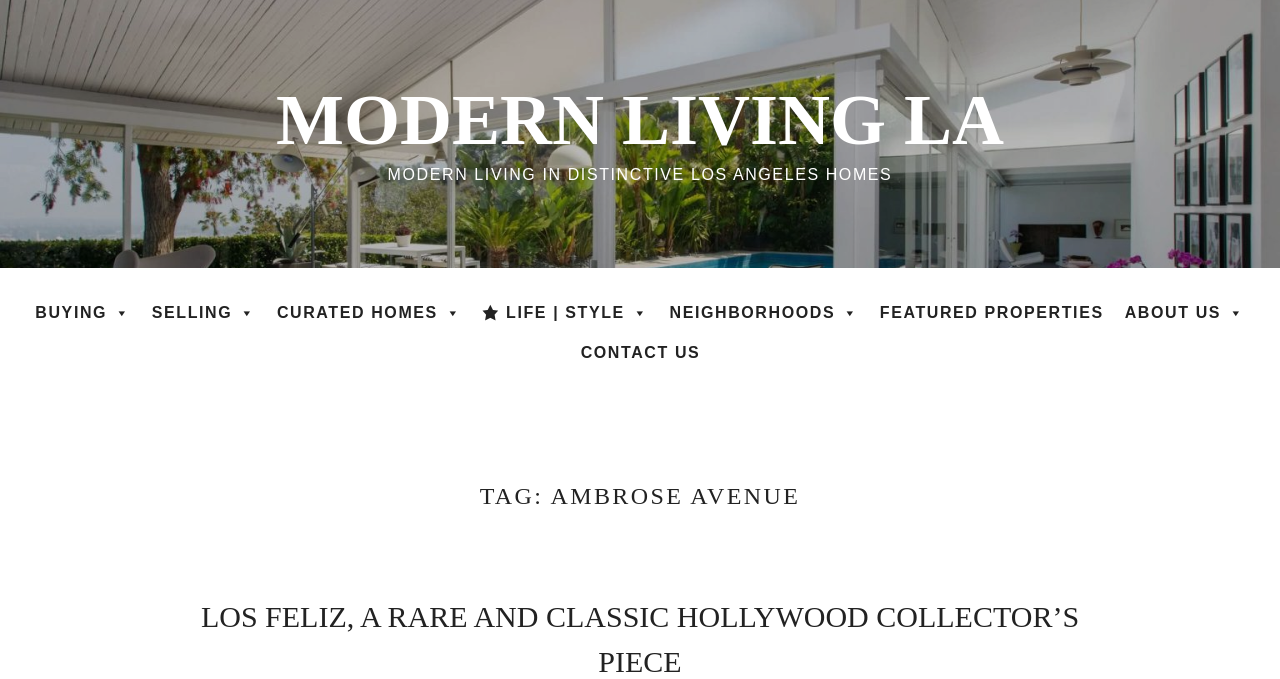Determine the bounding box coordinates of the clickable area required to perform the following instruction: "Explore Buying options". The coordinates should be represented as four float numbers between 0 and 1: [left, top, right, bottom].

[0.02, 0.432, 0.11, 0.49]